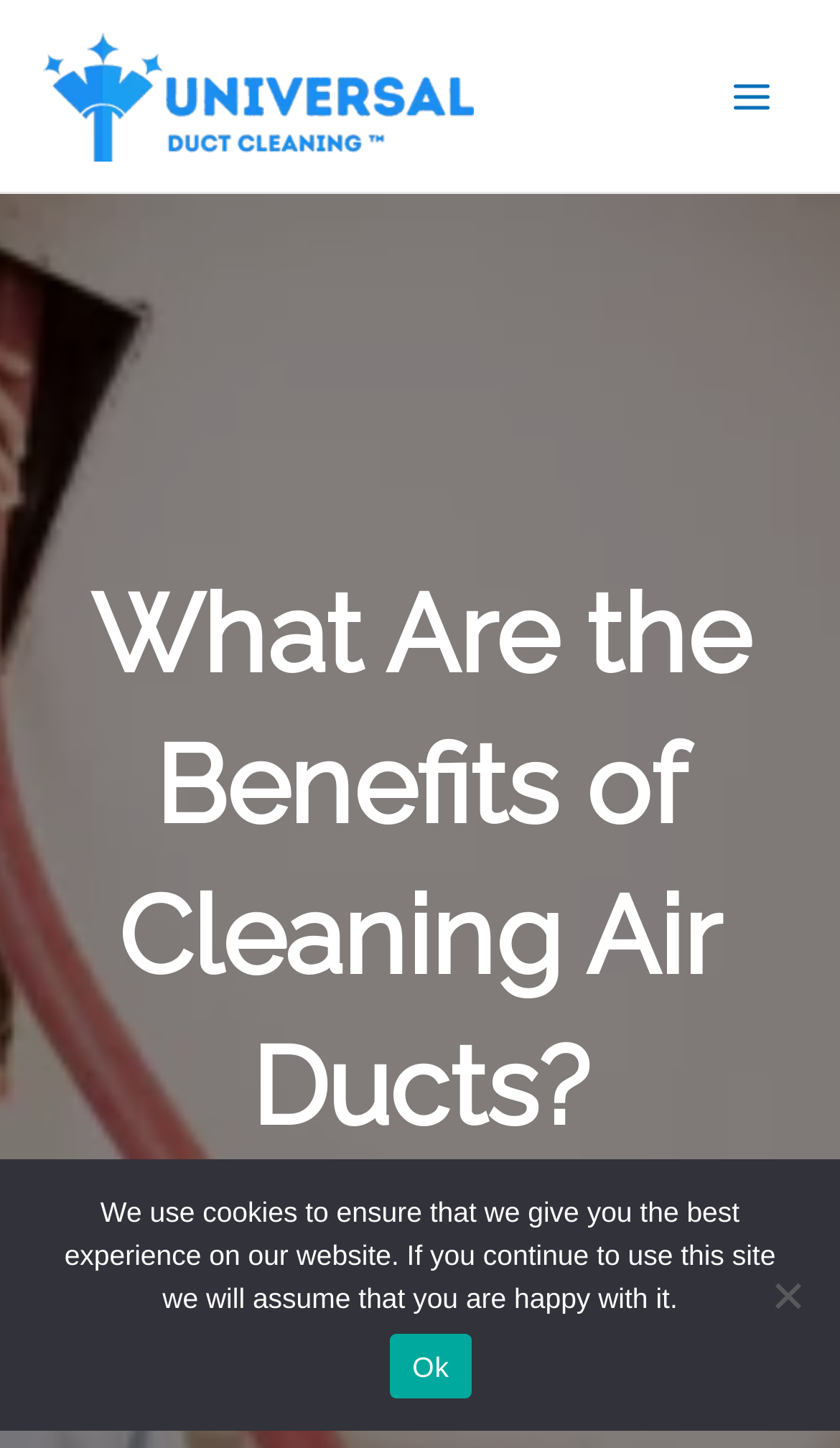What is the date of the webpage's publication?
Please answer using one word or phrase, based on the screenshot.

September 21, 2021